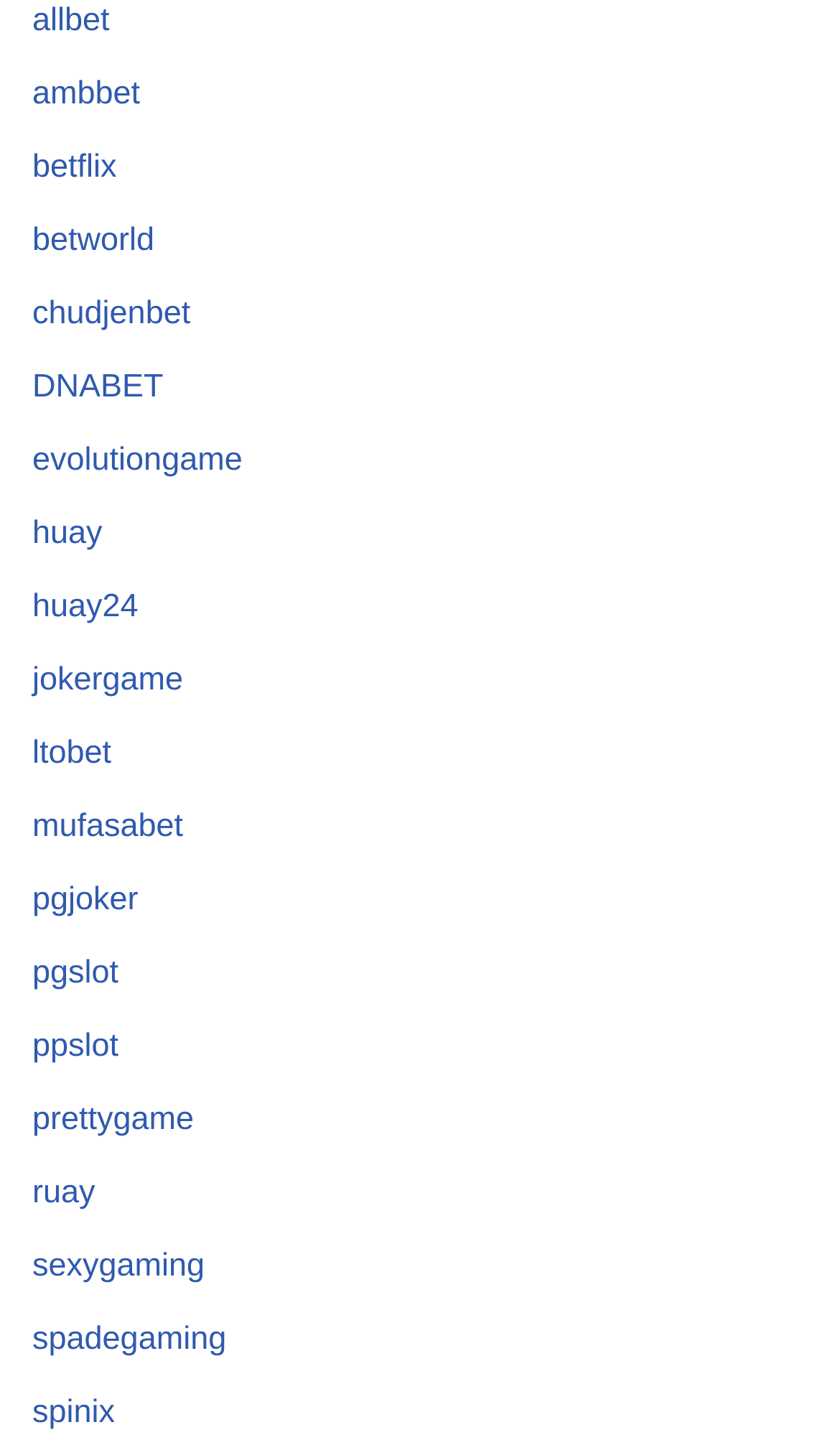Use the details in the image to answer the question thoroughly: 
Are the links arranged vertically or horizontally?

By examining the y1 and y2 coordinates of each link element, I found that the links have similar x1 and x2 coordinates but varying y1 and y2 coordinates, indicating that they are arranged vertically on the webpage.